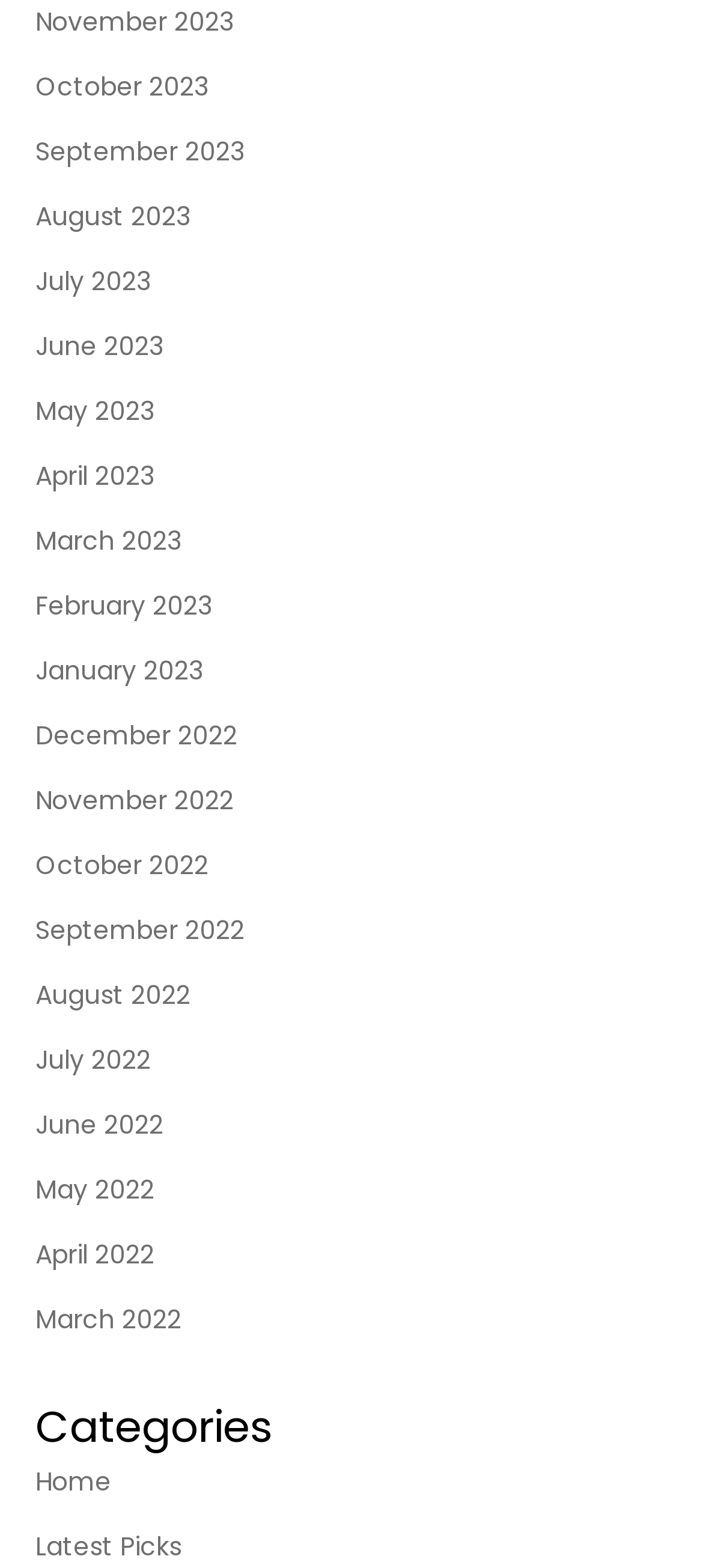Provide a one-word or short-phrase answer to the question:
Is there a 'Home' link?

Yes